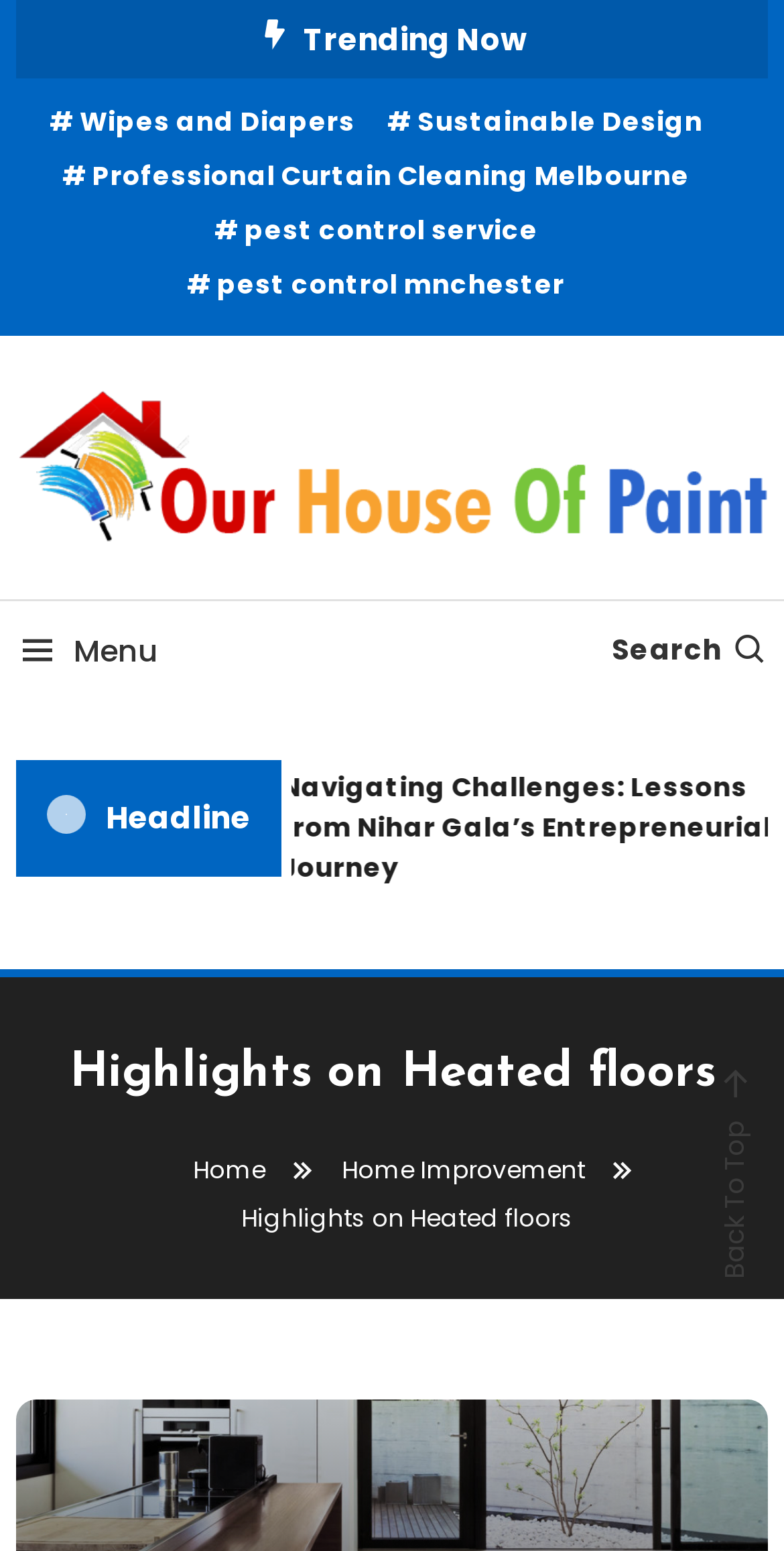How many breadcrumbs are there?
Could you answer the question in a detailed manner, providing as much information as possible?

I examined the navigation 'Breadcrumbs' section and found two links: 'Home' and 'Home Improvement'. Therefore, there are 2 breadcrumbs.